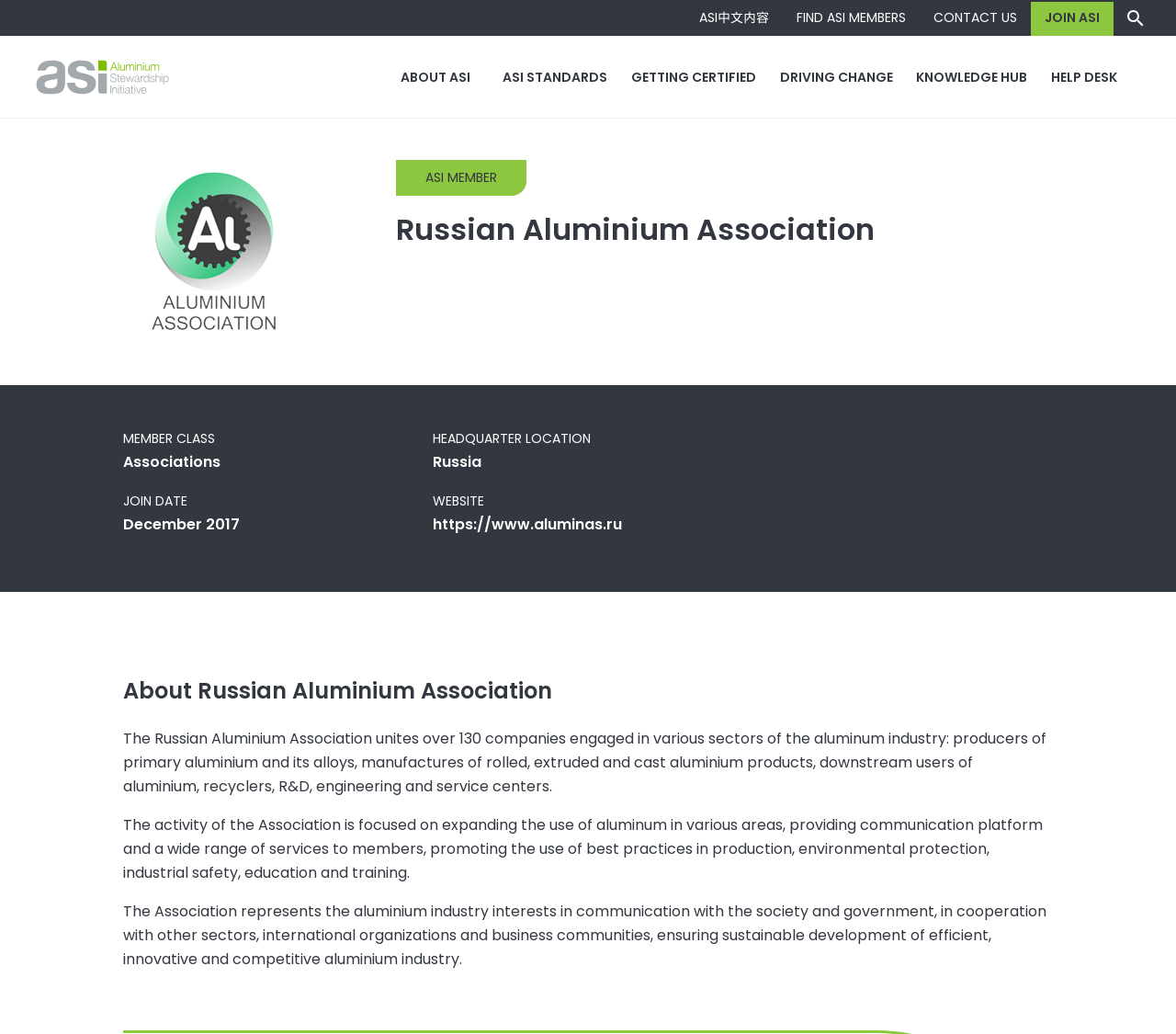Find the bounding box coordinates of the element I should click to carry out the following instruction: "Click on ASI中文内容 link".

[0.583, 0.0, 0.665, 0.035]